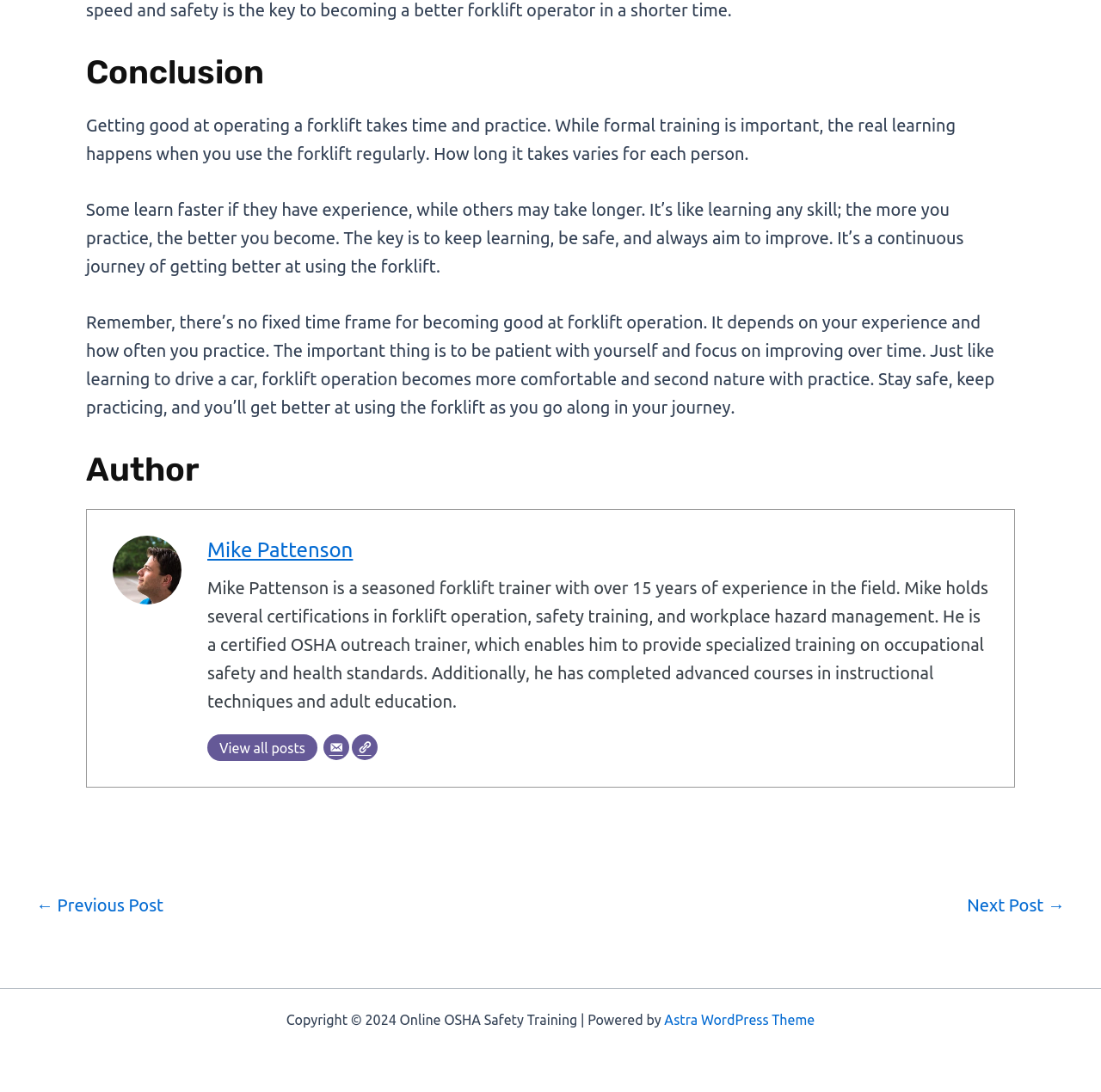Given the description: "View all posts", determine the bounding box coordinates of the UI element. The coordinates should be formatted as four float numbers between 0 and 1, [left, top, right, bottom].

[0.188, 0.672, 0.288, 0.696]